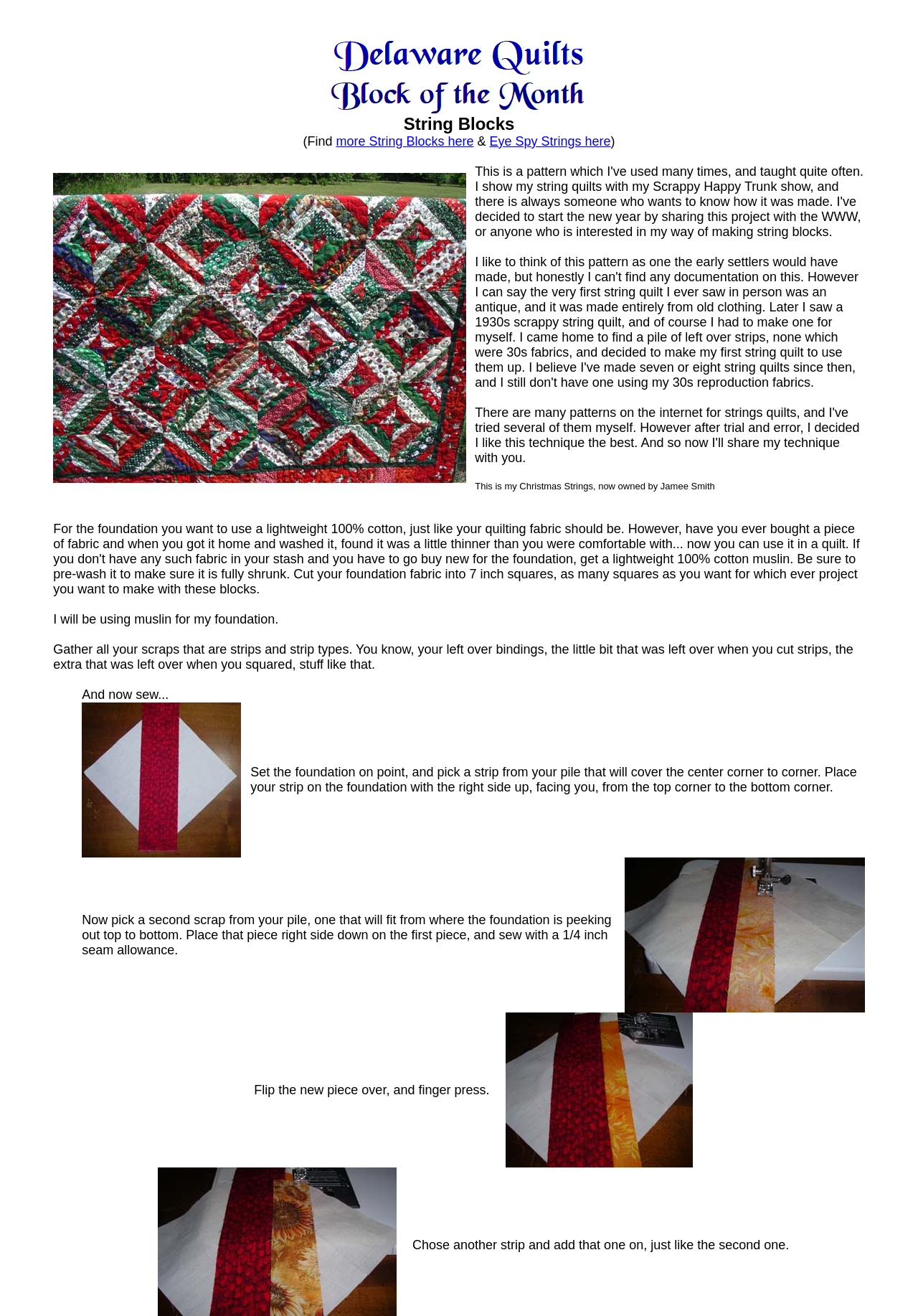Using the information in the image, give a comprehensive answer to the question: 
How many string quilts has the author made?

According to the webpage content, the author has made seven or eight string quilts since they started making them. The author also mentions that they still don't have one using their 30s reproduction fabrics.